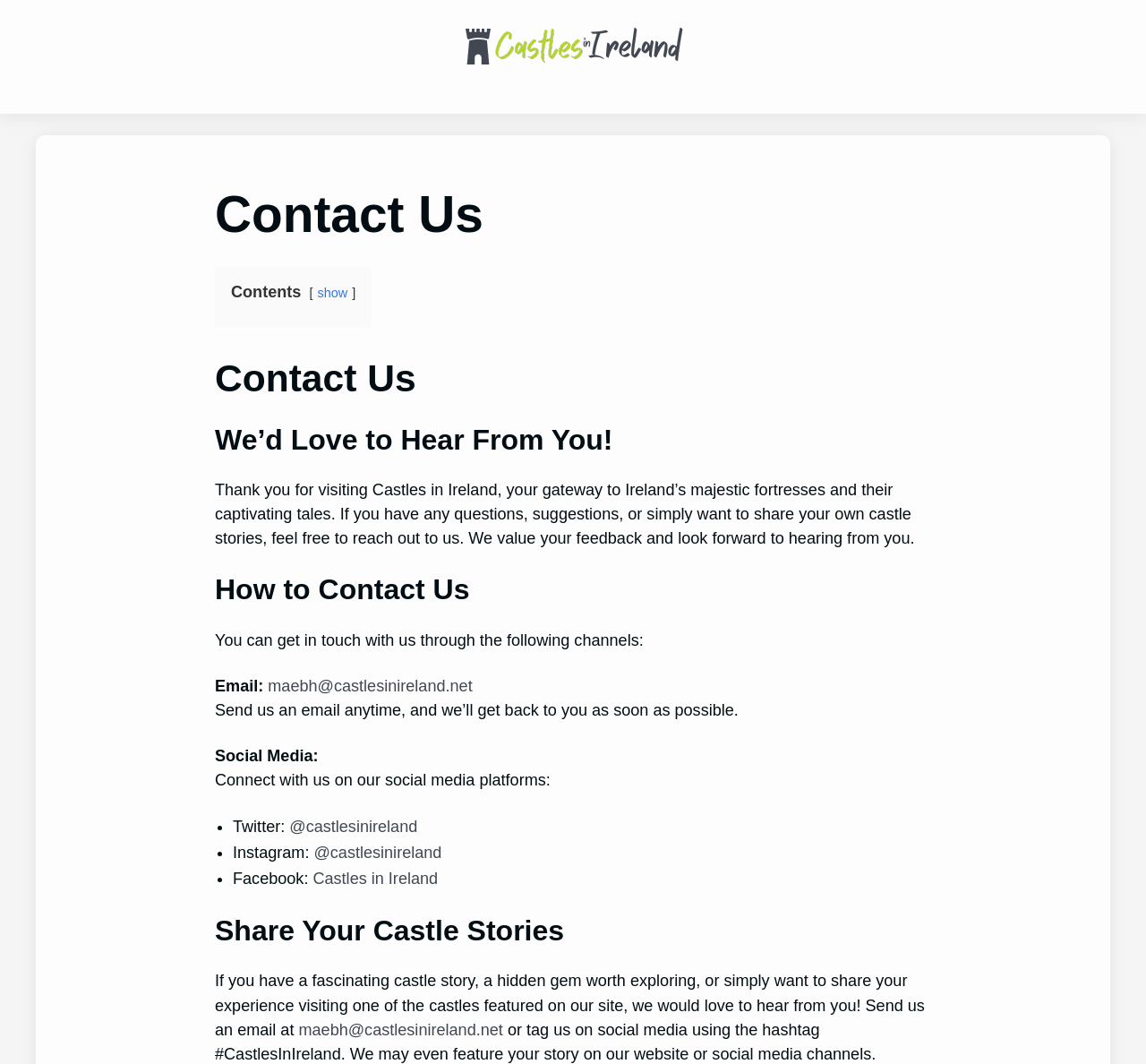Please give a one-word or short phrase response to the following question: 
How can I get in touch with Castles in Ireland?

Email or Social Media